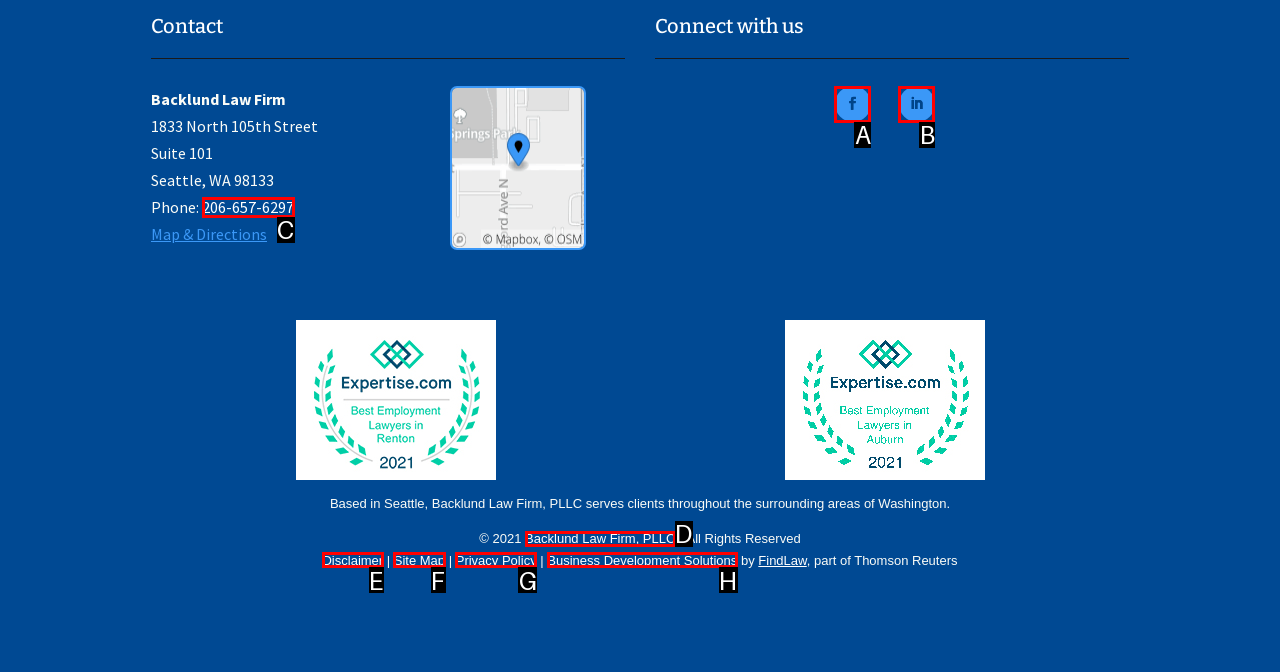Using the provided description: Privacy Policy, select the HTML element that corresponds to it. Indicate your choice with the option's letter.

G